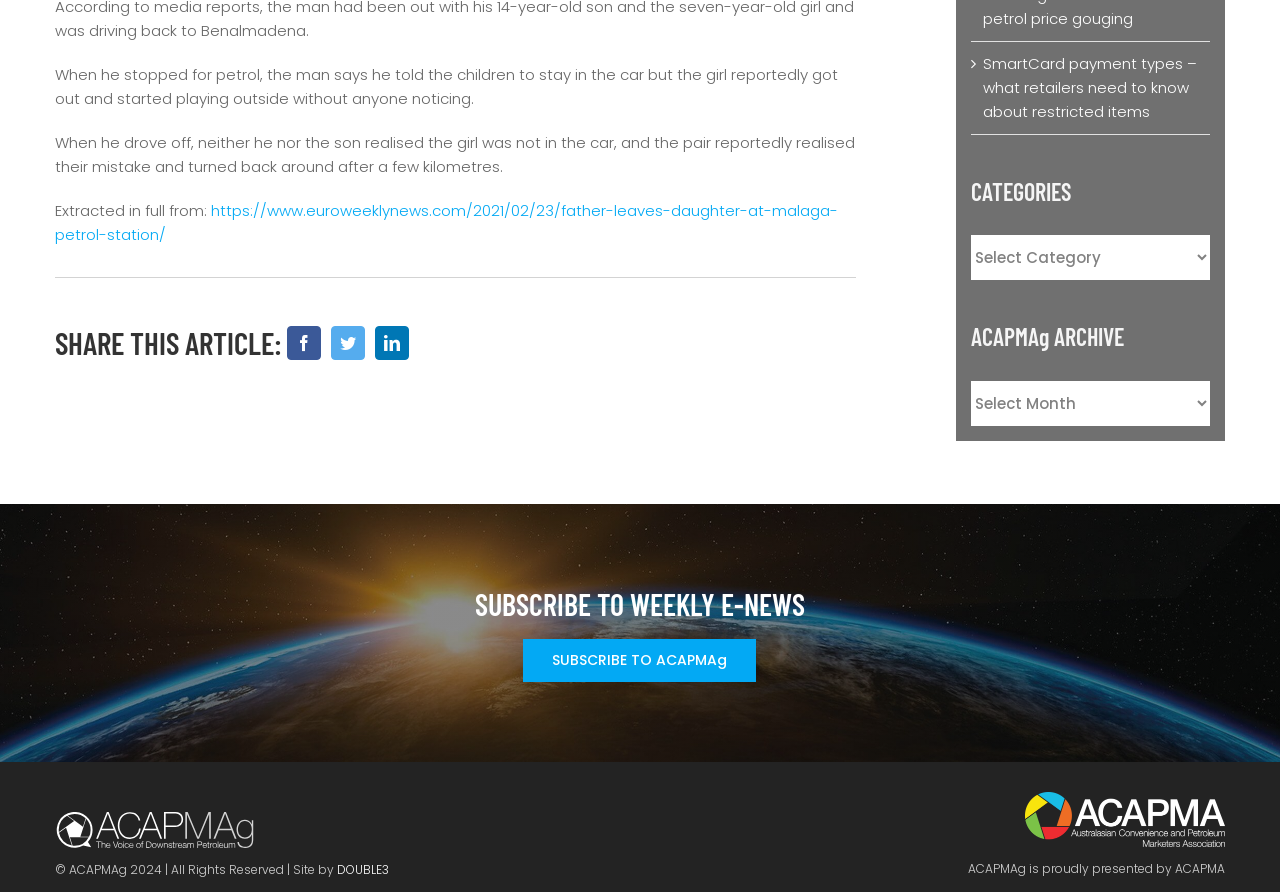Locate the bounding box coordinates of the segment that needs to be clicked to meet this instruction: "Share this article on Facebook".

[0.22, 0.359, 0.255, 0.409]